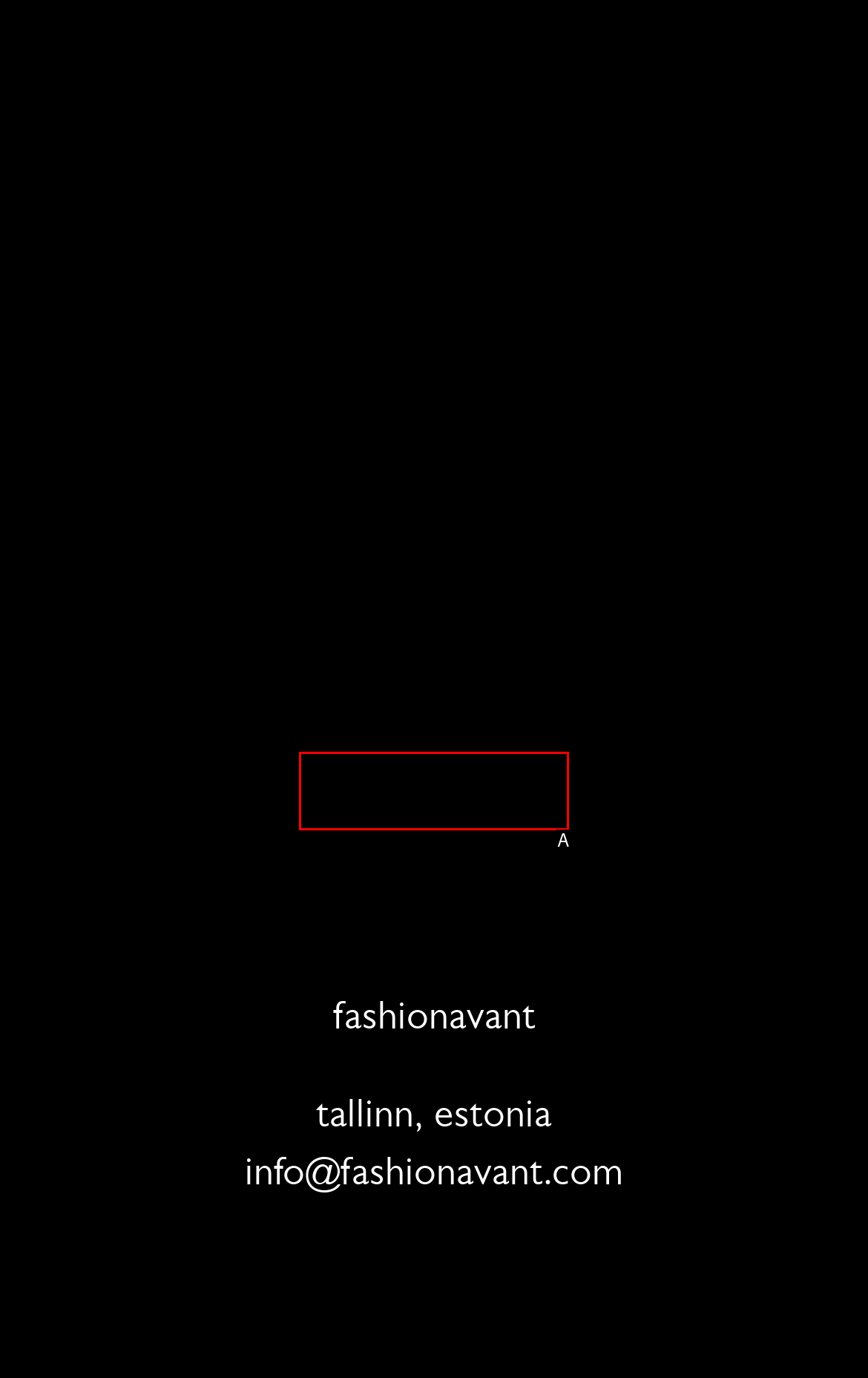Determine which option fits the element description: back to news
Answer with the option’s letter directly.

A